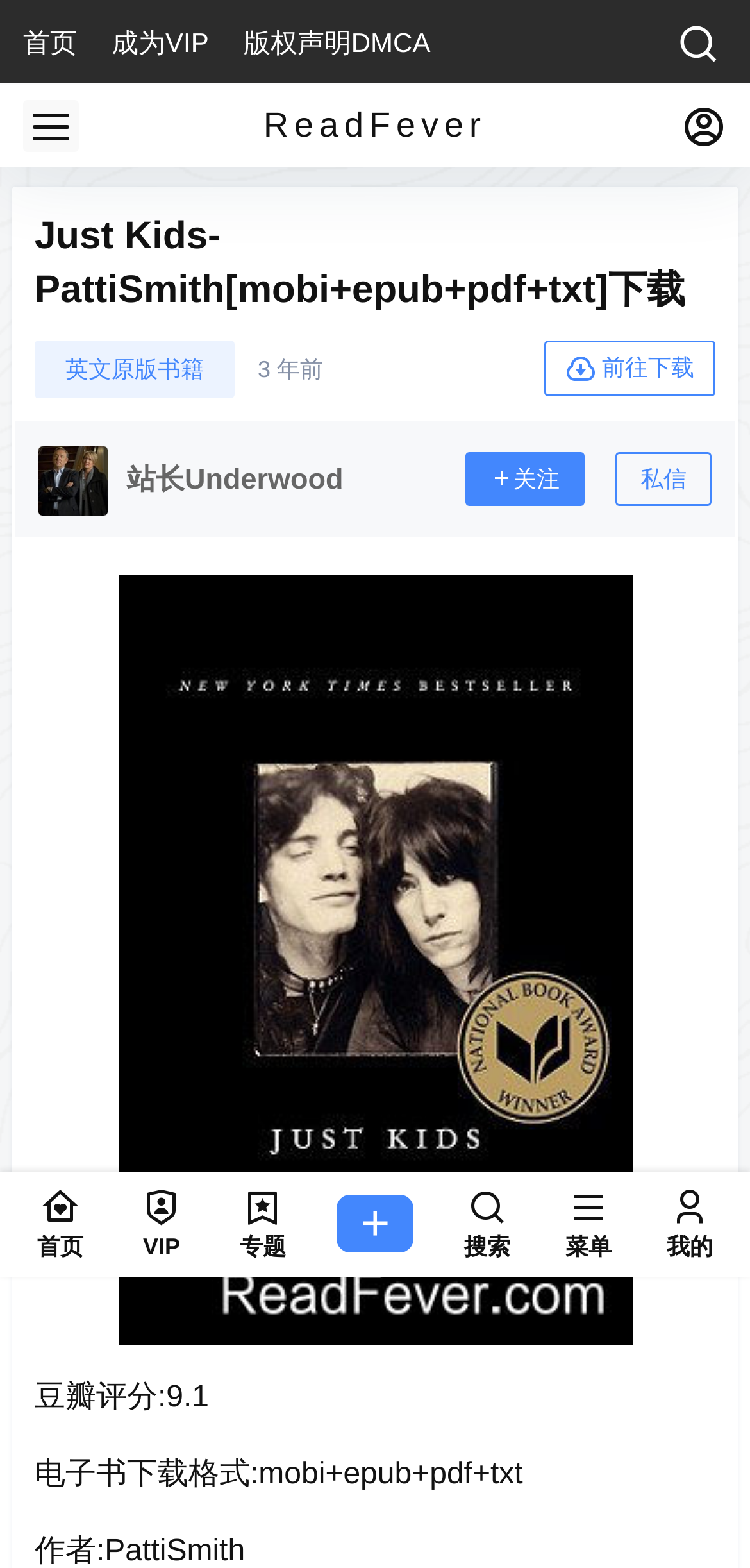Pinpoint the bounding box coordinates of the clickable area needed to execute the instruction: "view the book details". The coordinates should be specified as four float numbers between 0 and 1, i.e., [left, top, right, bottom].

[0.046, 0.134, 0.954, 0.202]